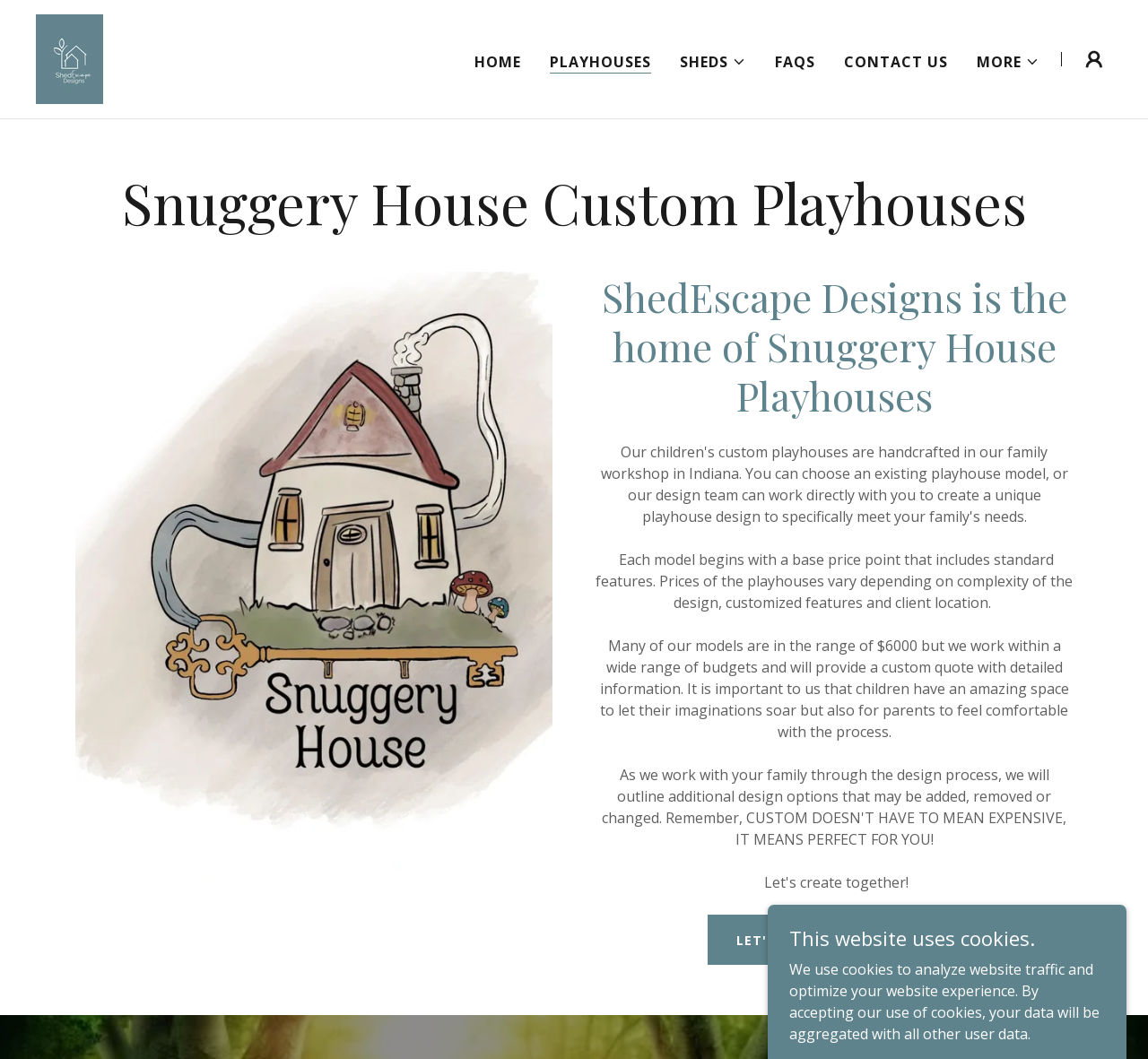Please identify the bounding box coordinates of the region to click in order to complete the given instruction: "Explore the PLAYHOUSES section". The coordinates should be four float numbers between 0 and 1, i.e., [left, top, right, bottom].

[0.479, 0.048, 0.567, 0.069]